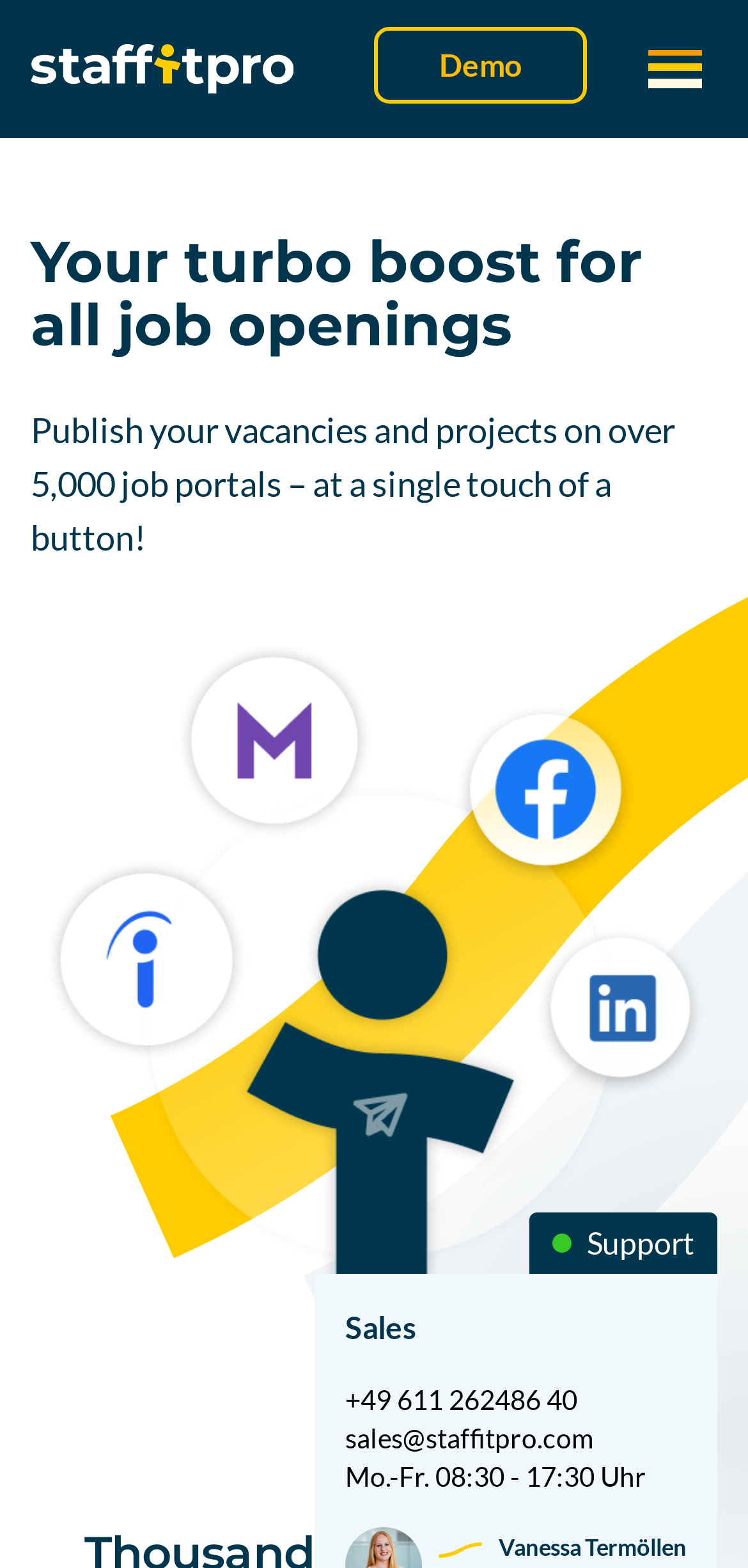What is the theme of the job postings?
Using the information from the image, provide a comprehensive answer to the question.

The webpage has a StaticText element 'Sales' which suggests that the job postings on this website are related to sales.